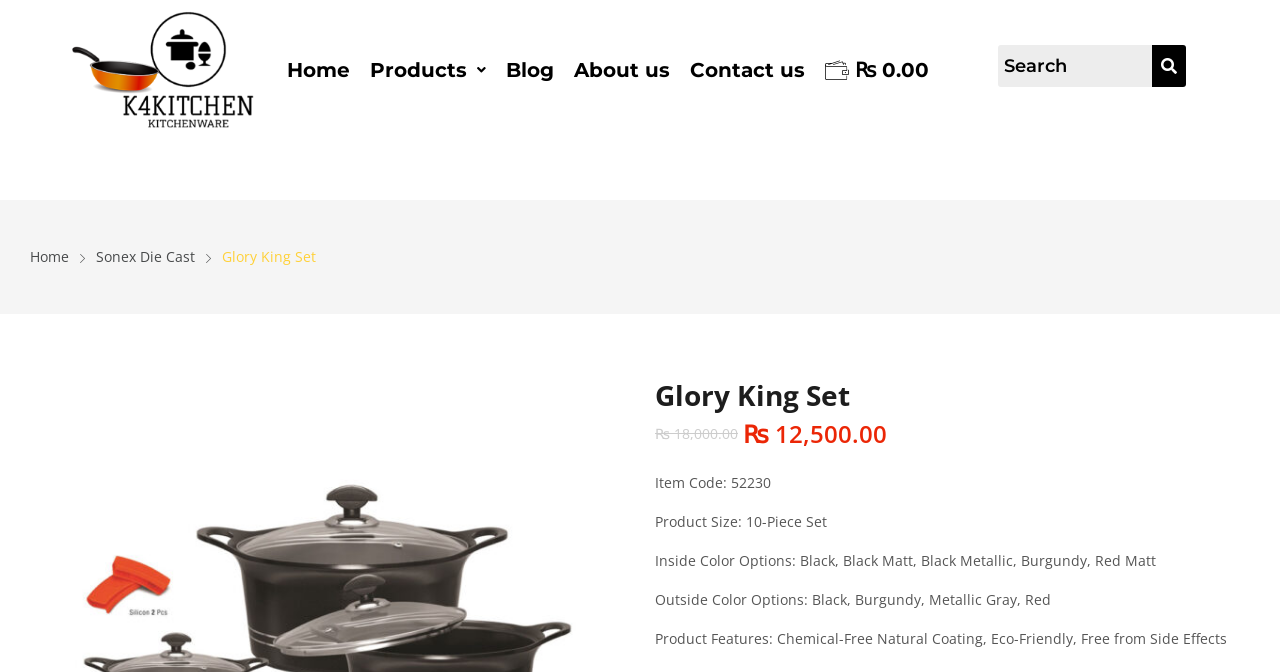Please determine and provide the text content of the webpage's heading.

Glory King Set